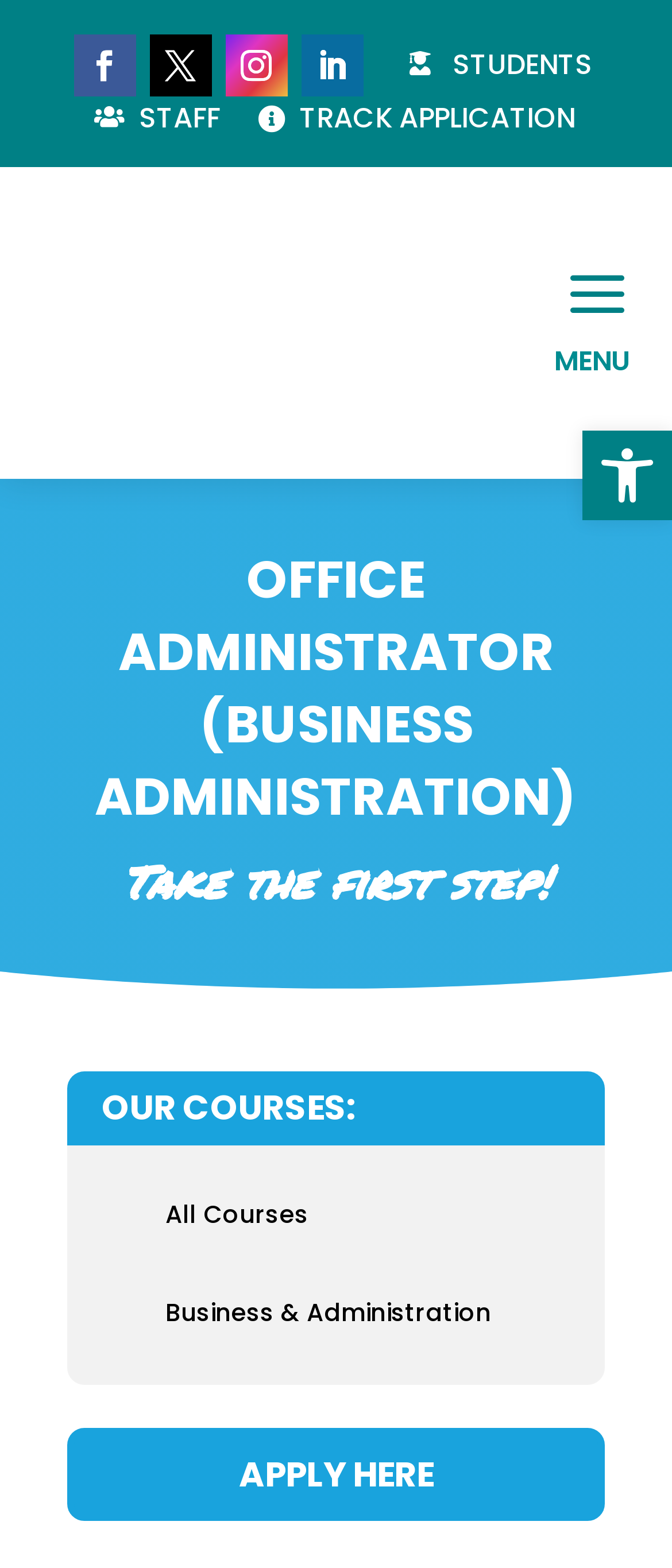What are the three main categories?
Please give a detailed and elaborate answer to the question based on the image.

The three main categories can be found in the three LayoutTables at the top of the webpage, each containing a heading and a link. The headings are 'STUDENTS', 'STAFF', and 'TRACK APPLICATION'.